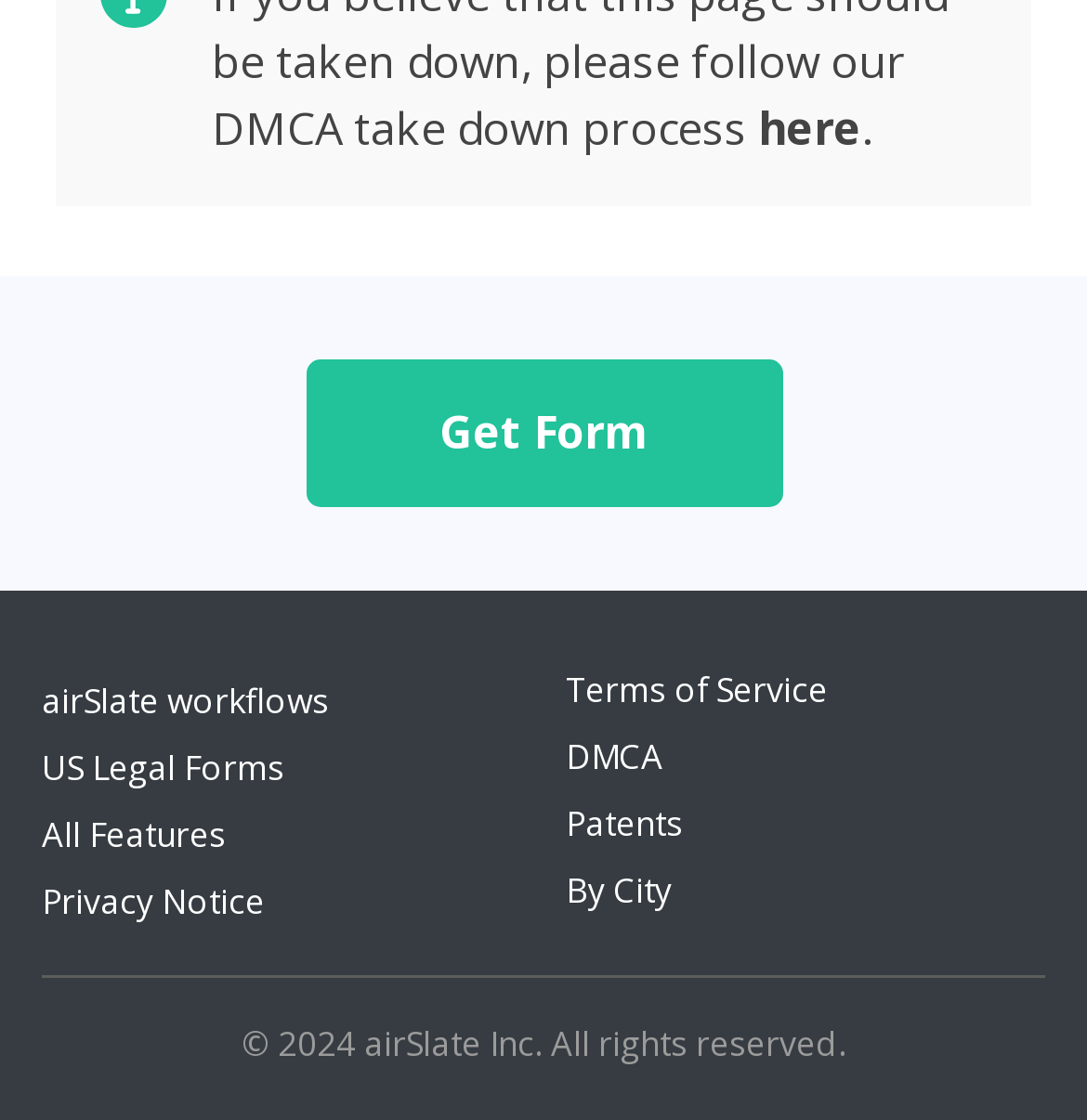Please respond to the question using a single word or phrase:
What is the text next to the 'Get Form' link?

.